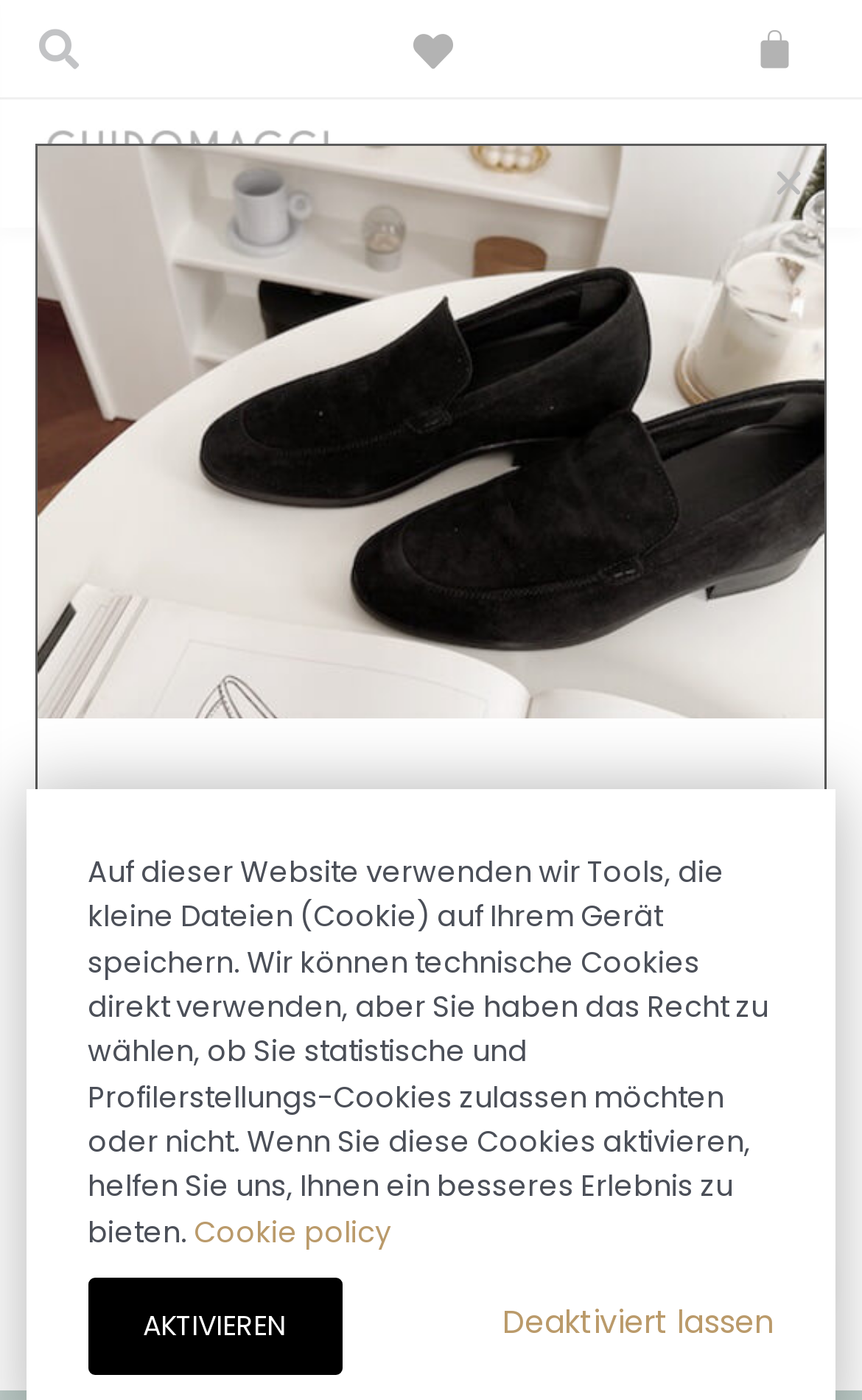Use a single word or phrase to answer the question: How many images are on the webpage?

7